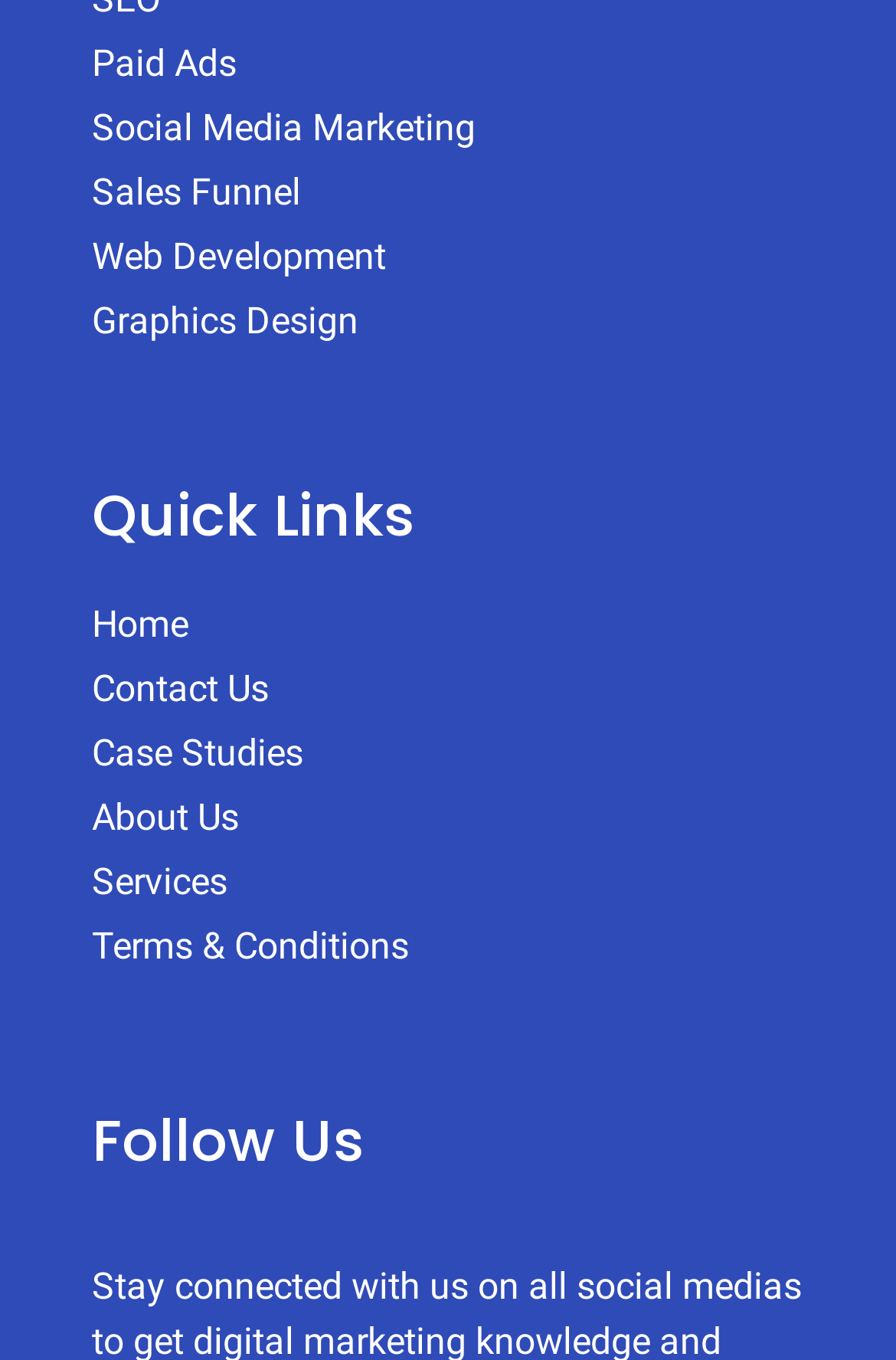Locate the bounding box coordinates of the region to be clicked to comply with the following instruction: "Check the Terms & Conditions". The coordinates must be four float numbers between 0 and 1, in the form [left, top, right, bottom].

[0.103, 0.676, 0.897, 0.717]